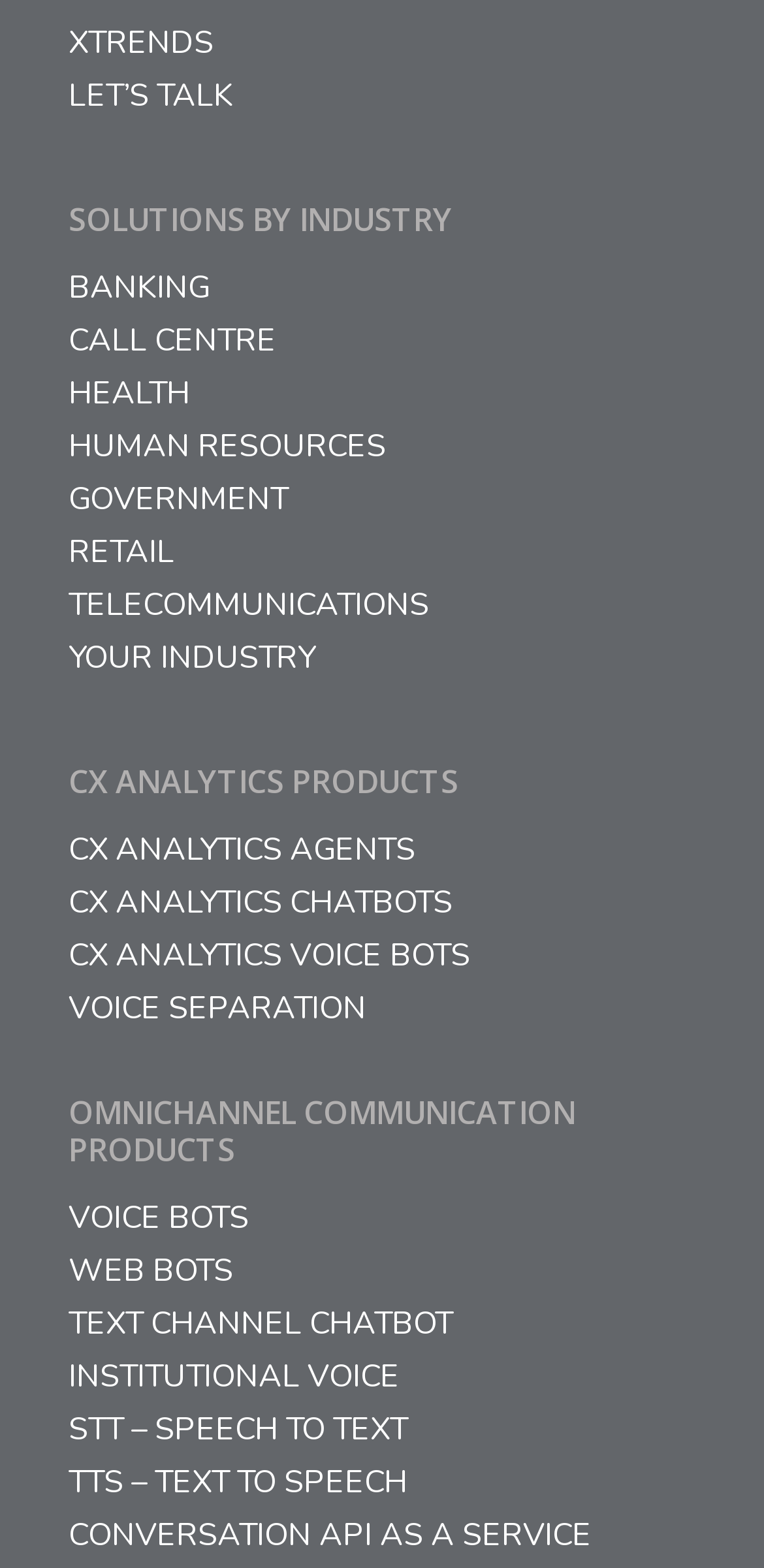Please answer the following query using a single word or phrase: 
How many products are listed under CX ANALYTICS?

4